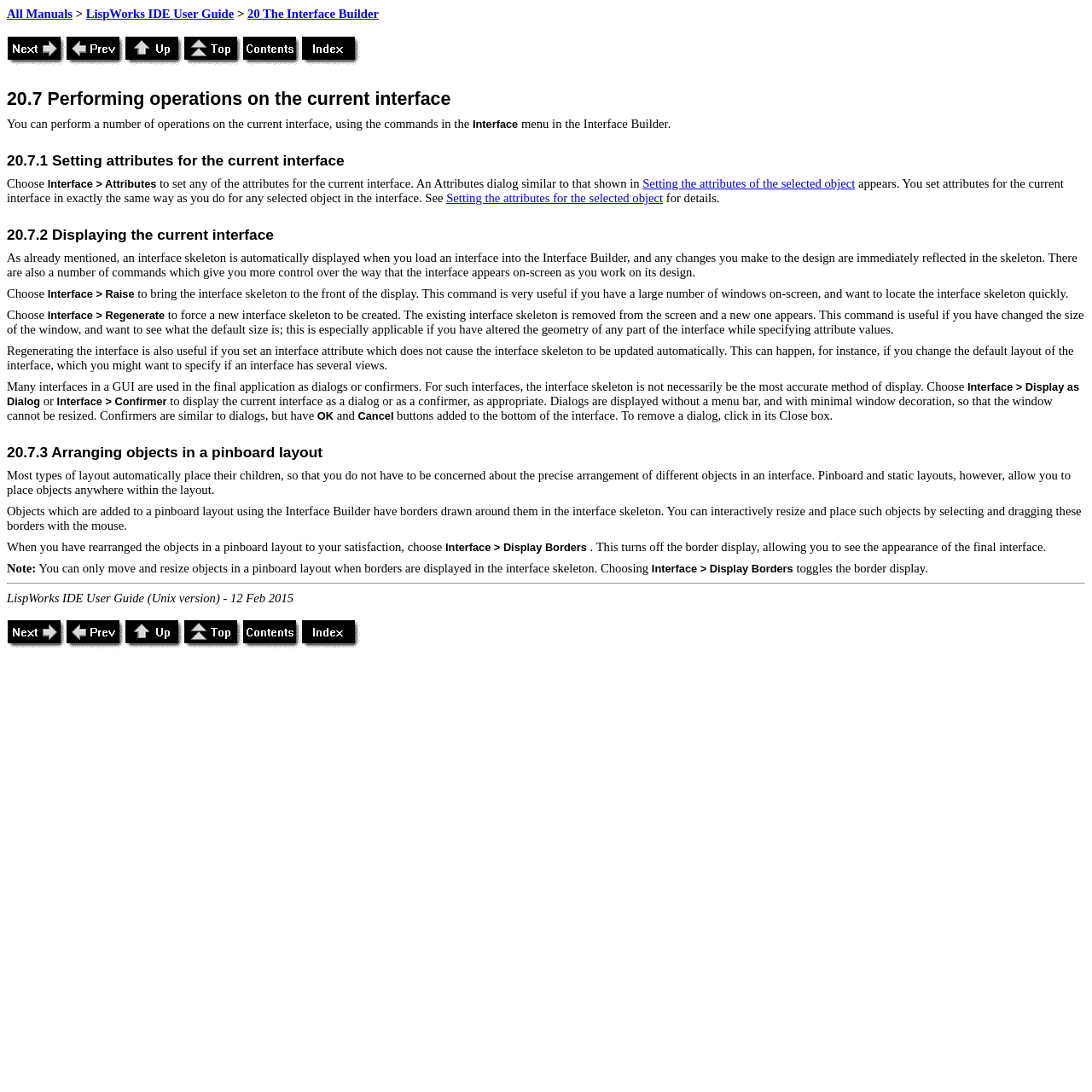Give a short answer to this question using one word or a phrase:
How many headings are there on the webpage?

4